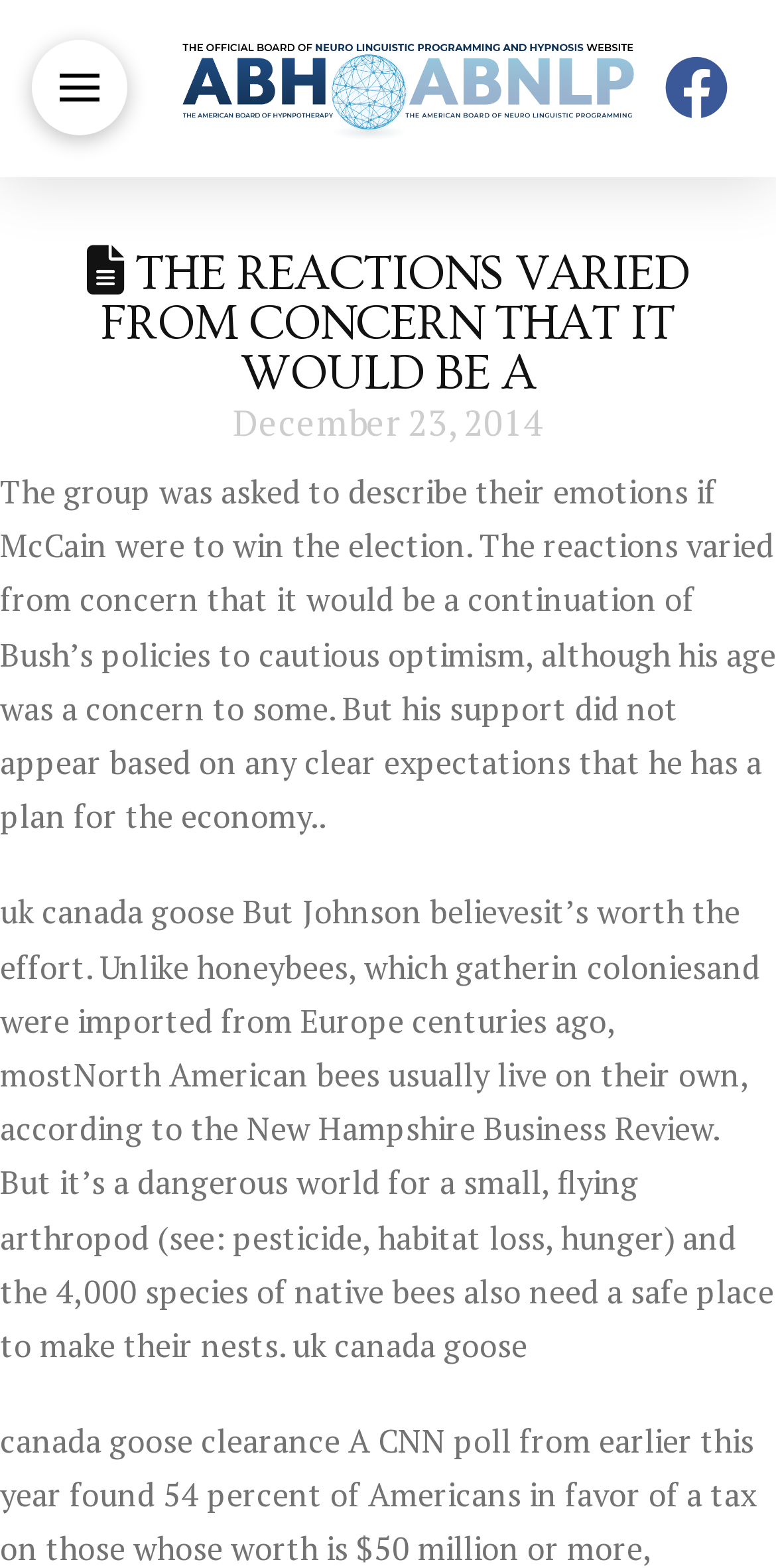What is the date of the article?
Based on the visual content, answer with a single word or a brief phrase.

December 23, 2014